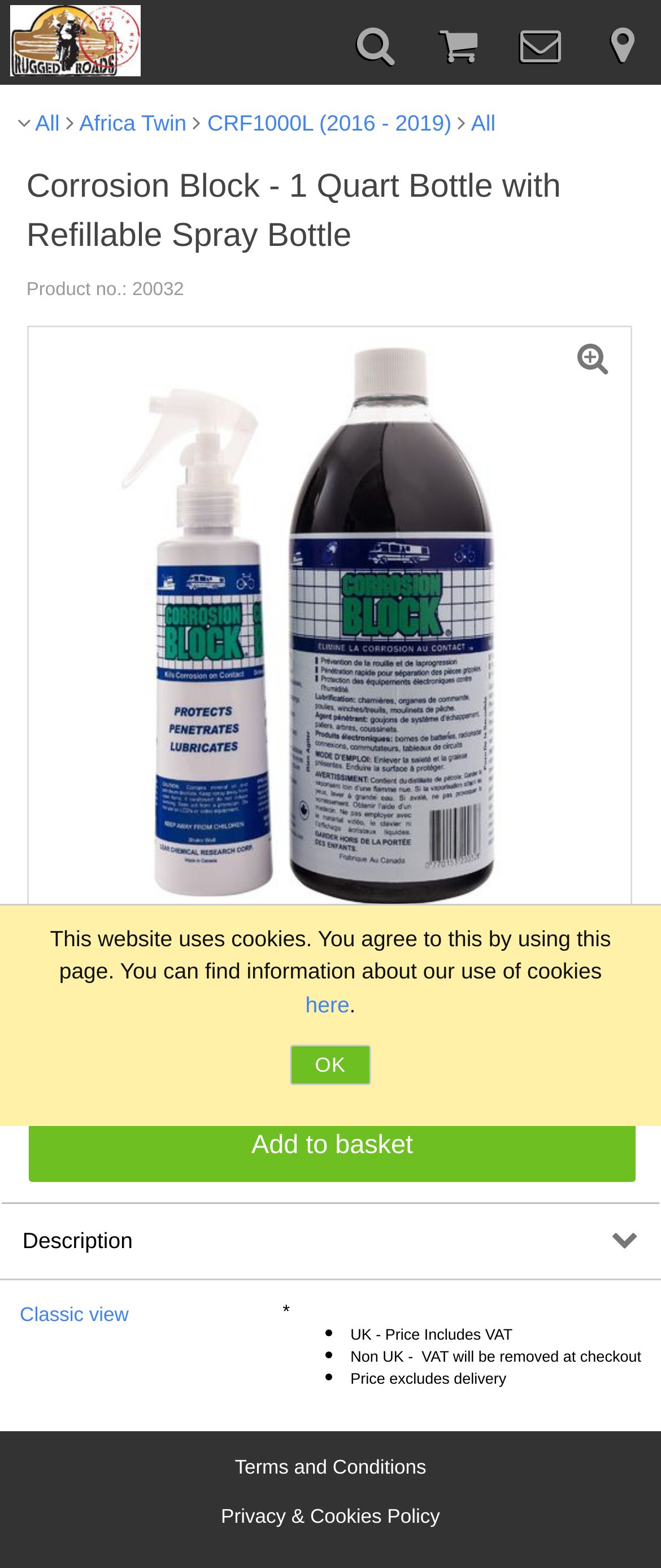Could you please study the image and provide a detailed answer to the question:
What is the price of the product?

I found the price of the product by looking at the link element with the text '£29.98 *' which indicates the price of the product.